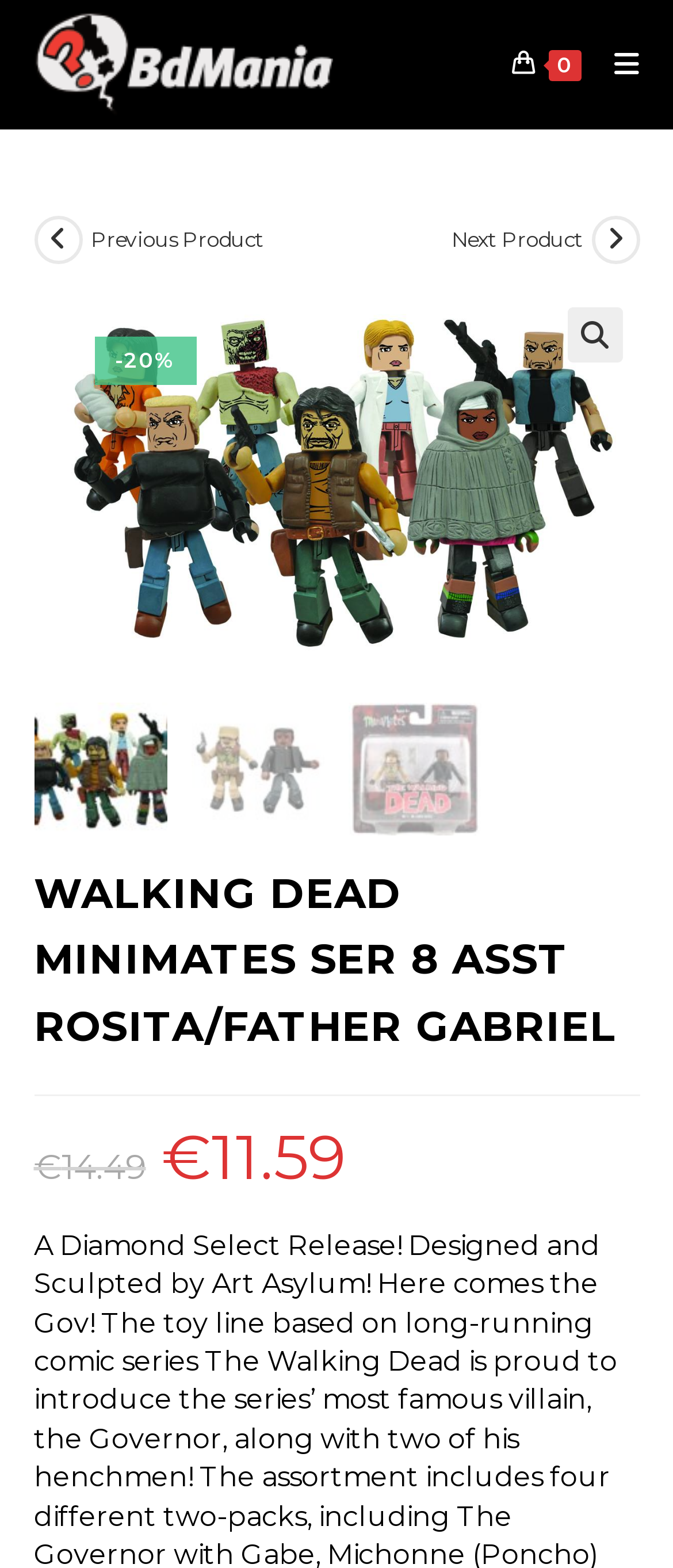What is the current price of the product?
Please answer the question with a detailed and comprehensive explanation.

I found the current price of the product by reading the text 'O preço atual é: €11.59.' located below the product title, which indicates the discounted price.